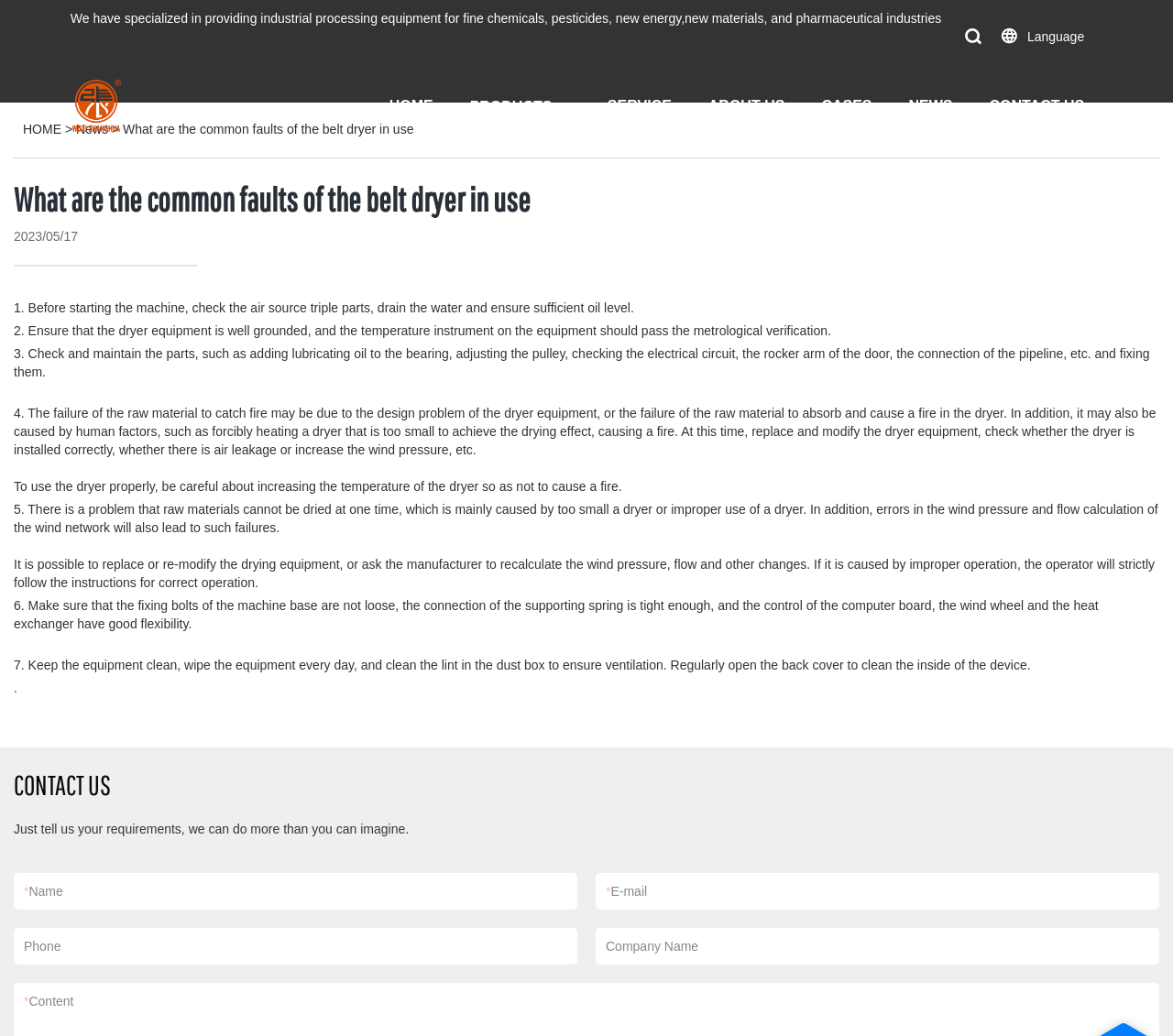Please specify the bounding box coordinates of the area that should be clicked to accomplish the following instruction: "Read Michelin San Francisco & Bay Area Full PR 2012". The coordinates should consist of four float numbers between 0 and 1, i.e., [left, top, right, bottom].

None